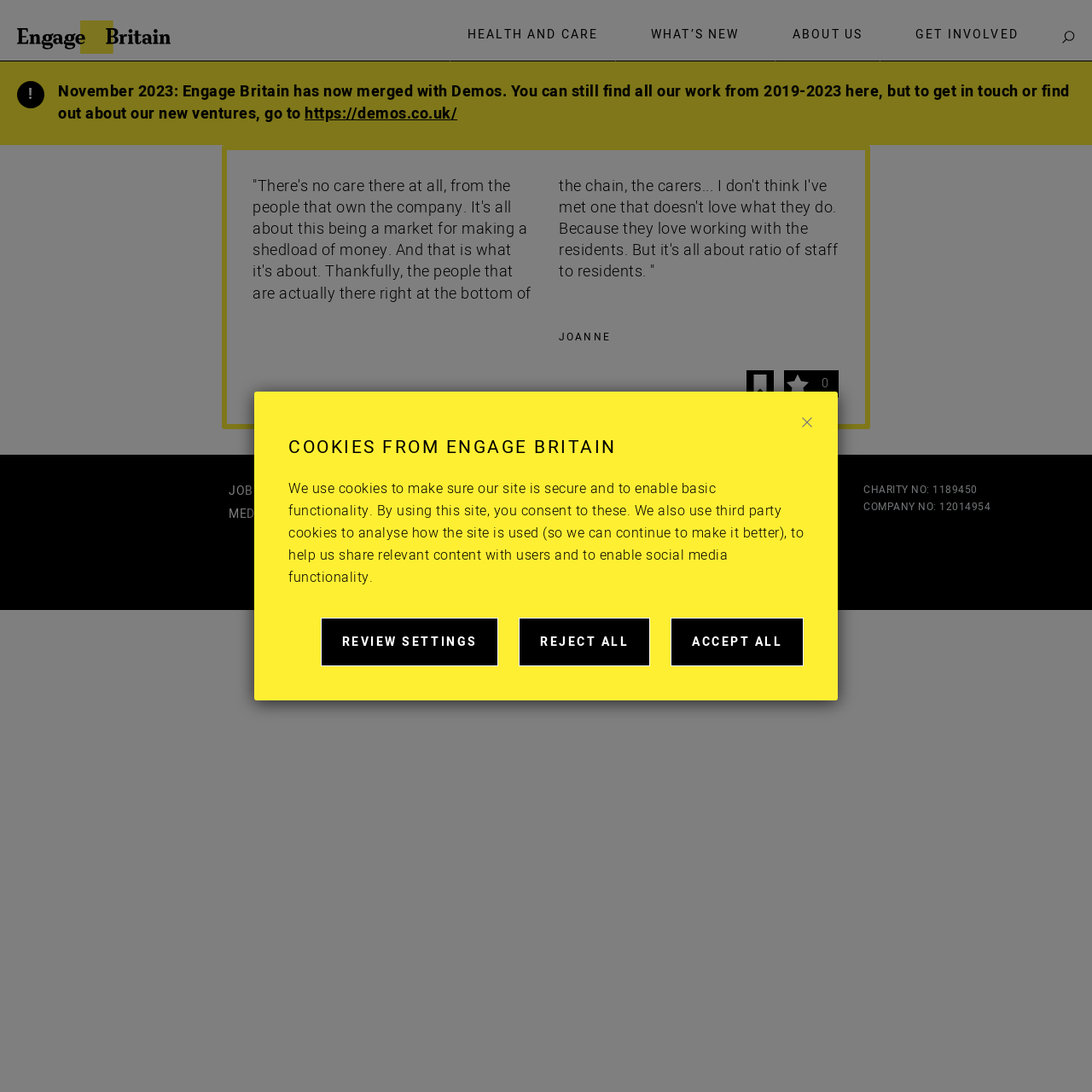Locate the coordinates of the bounding box for the clickable region that fulfills this instruction: "Get involved with Engage Britain".

[0.838, 0.024, 0.933, 0.04]